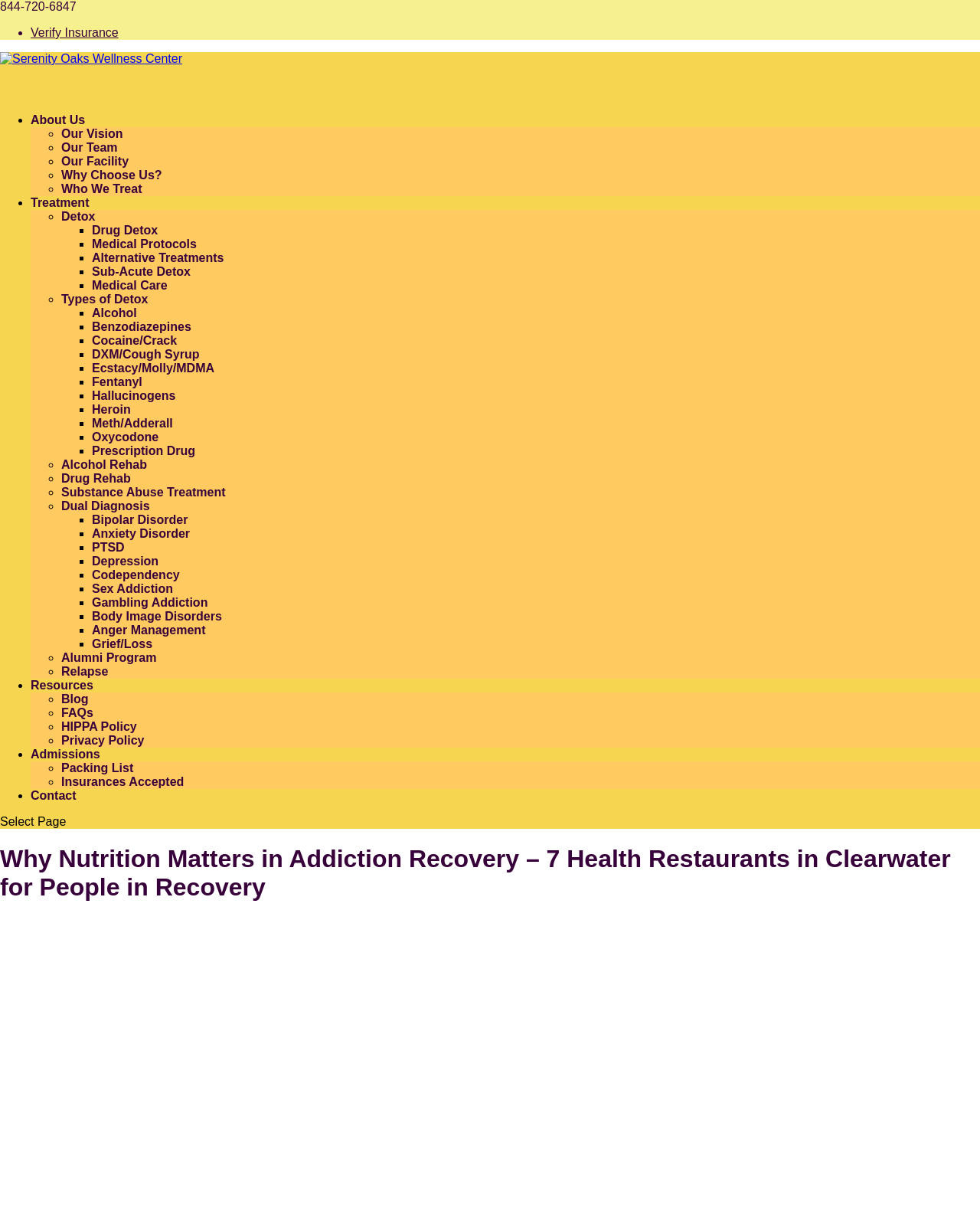Please find the main title text of this webpage.

Why Nutrition Matters in Addiction Recovery – 7 Health Restaurants in Clearwater for People in Recovery